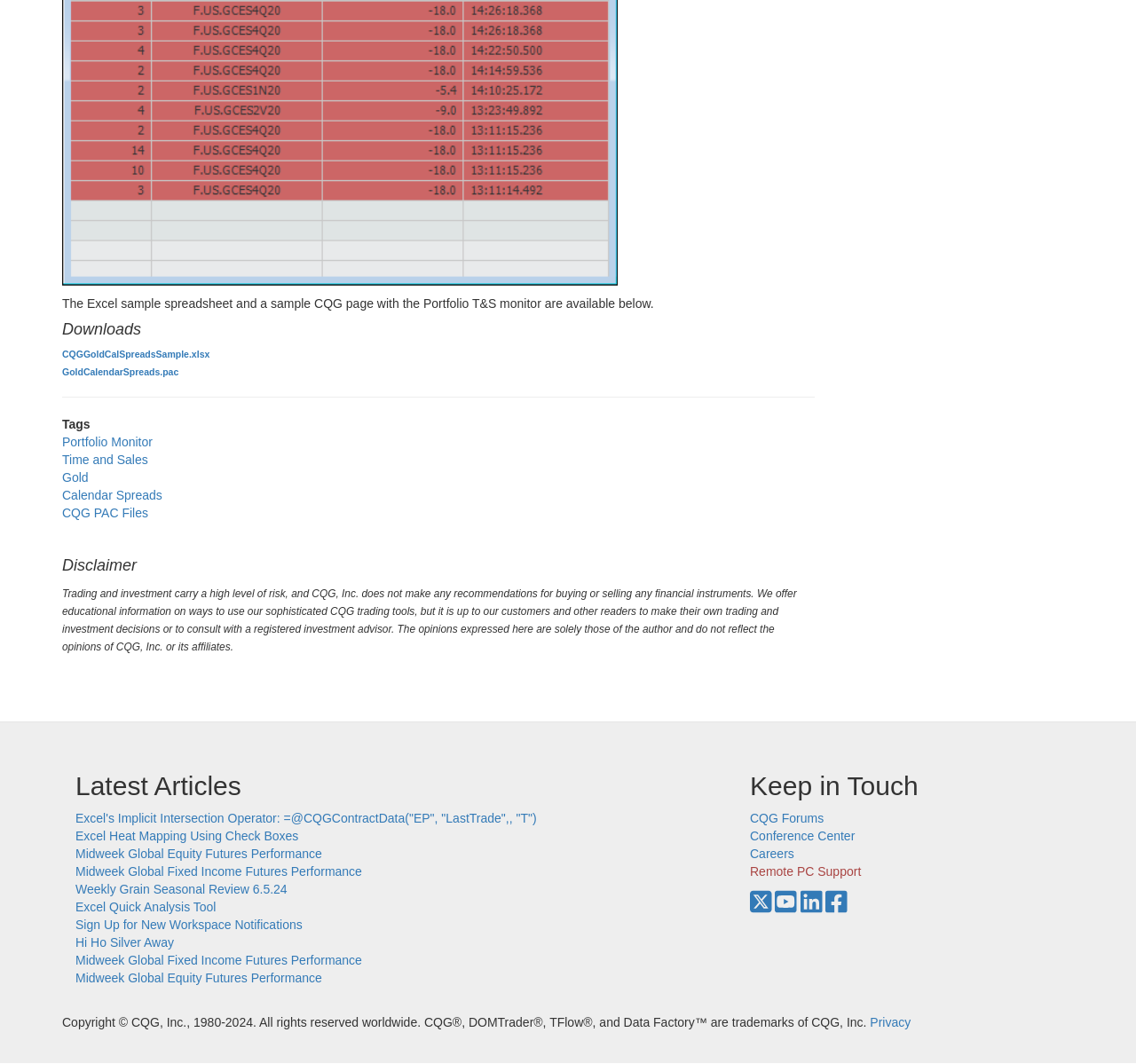Pinpoint the bounding box coordinates of the area that must be clicked to complete this instruction: "Read the Disclaimer".

[0.055, 0.524, 0.717, 0.54]